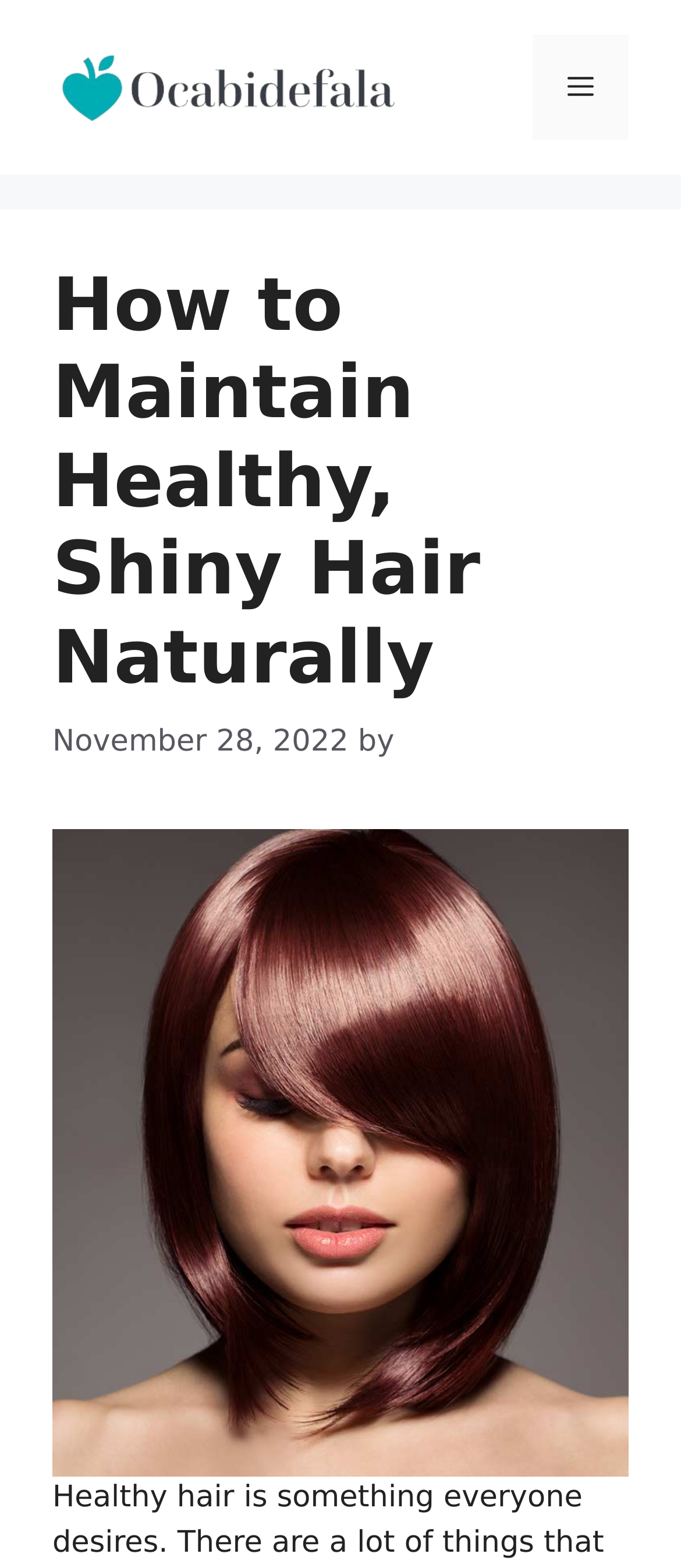Examine the screenshot and answer the question in as much detail as possible: What is the topic of the article?

I inferred the topic of the article by looking at the heading element, which contains the text 'How to Maintain Healthy, Shiny Hair Naturally'. This suggests that the article is about maintaining healthy hair.